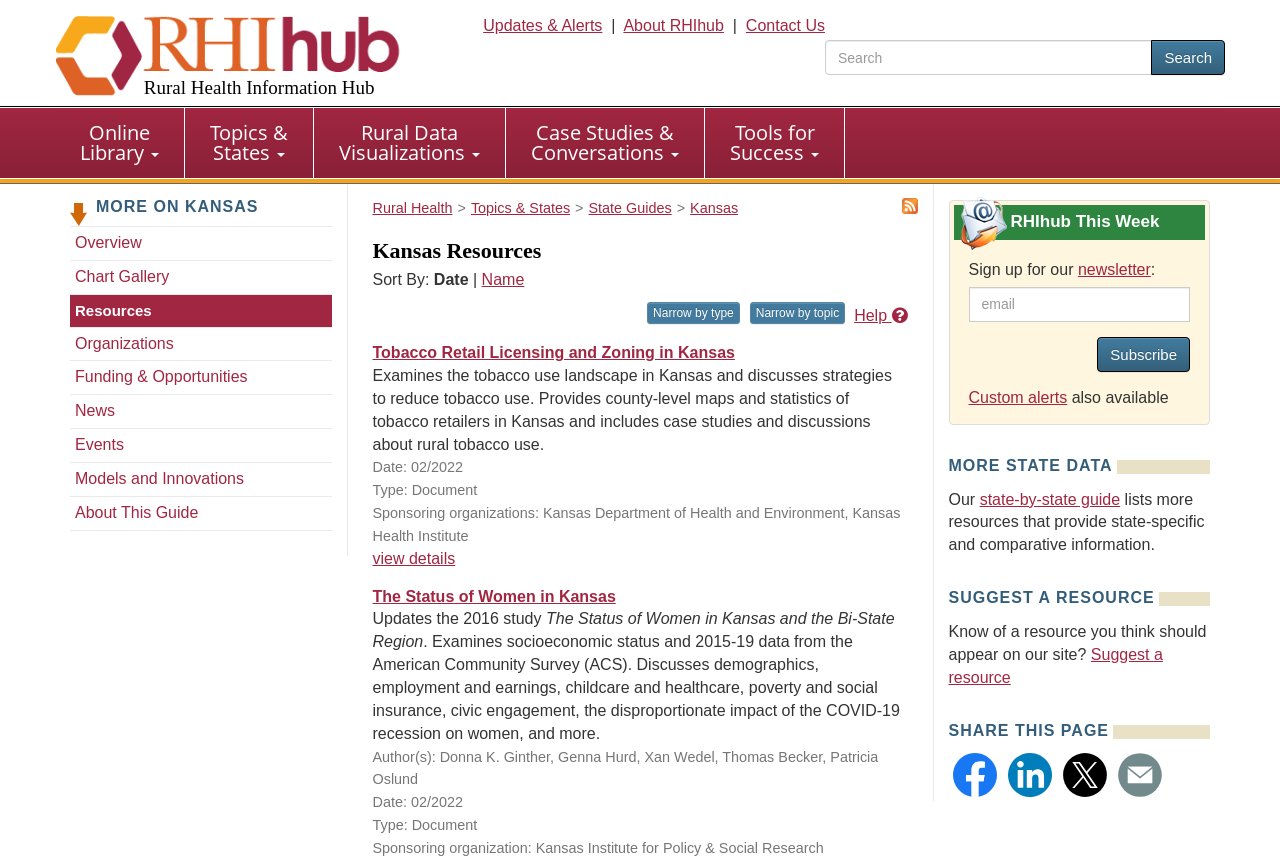Find the bounding box coordinates for the area that should be clicked to accomplish the instruction: "Search for resources".

[0.645, 0.046, 0.957, 0.087]